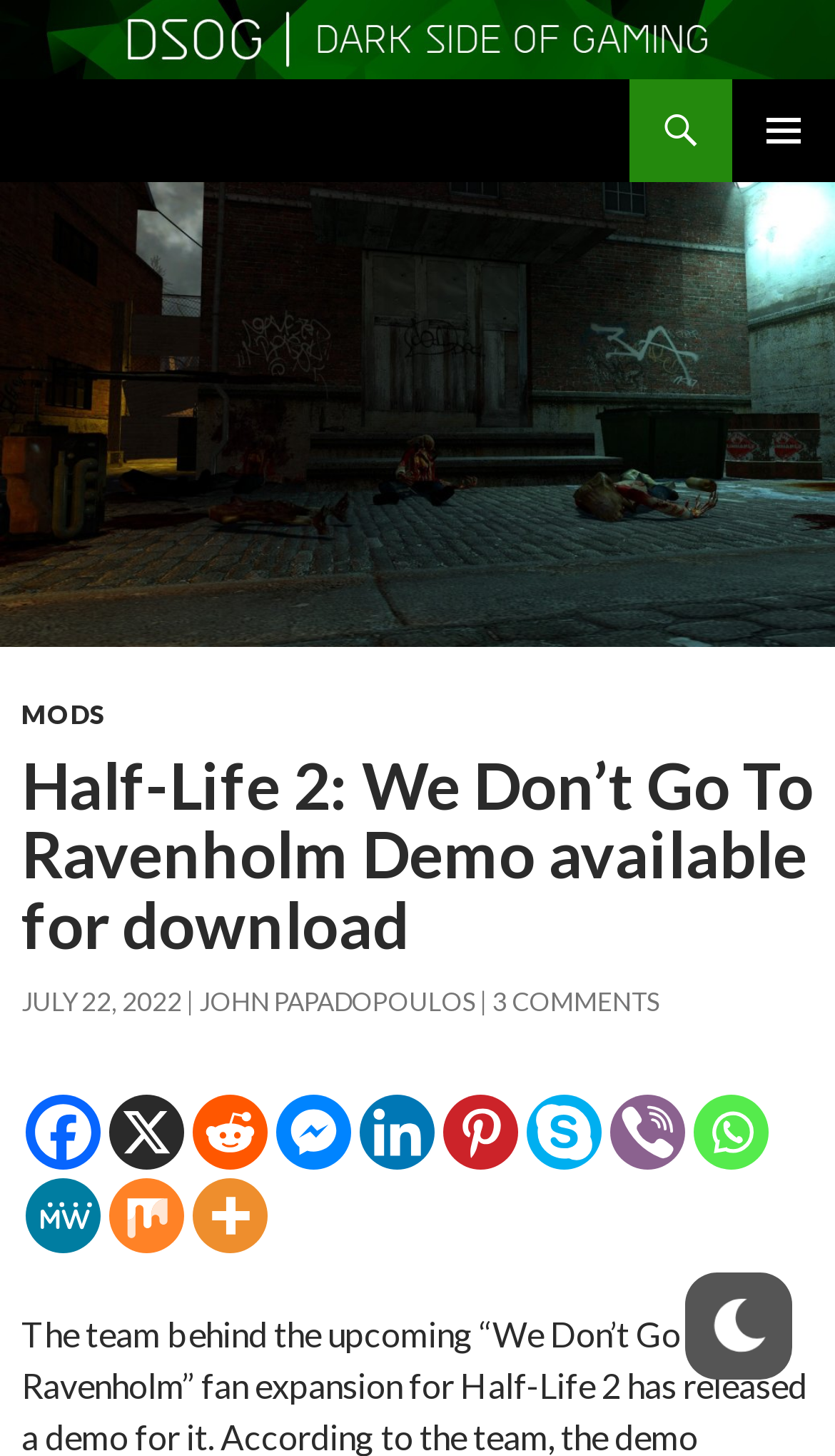Determine the bounding box of the UI component based on this description: "eBook & Video Packages". The bounding box coordinates should be four float values between 0 and 1, i.e., [left, top, right, bottom].

None